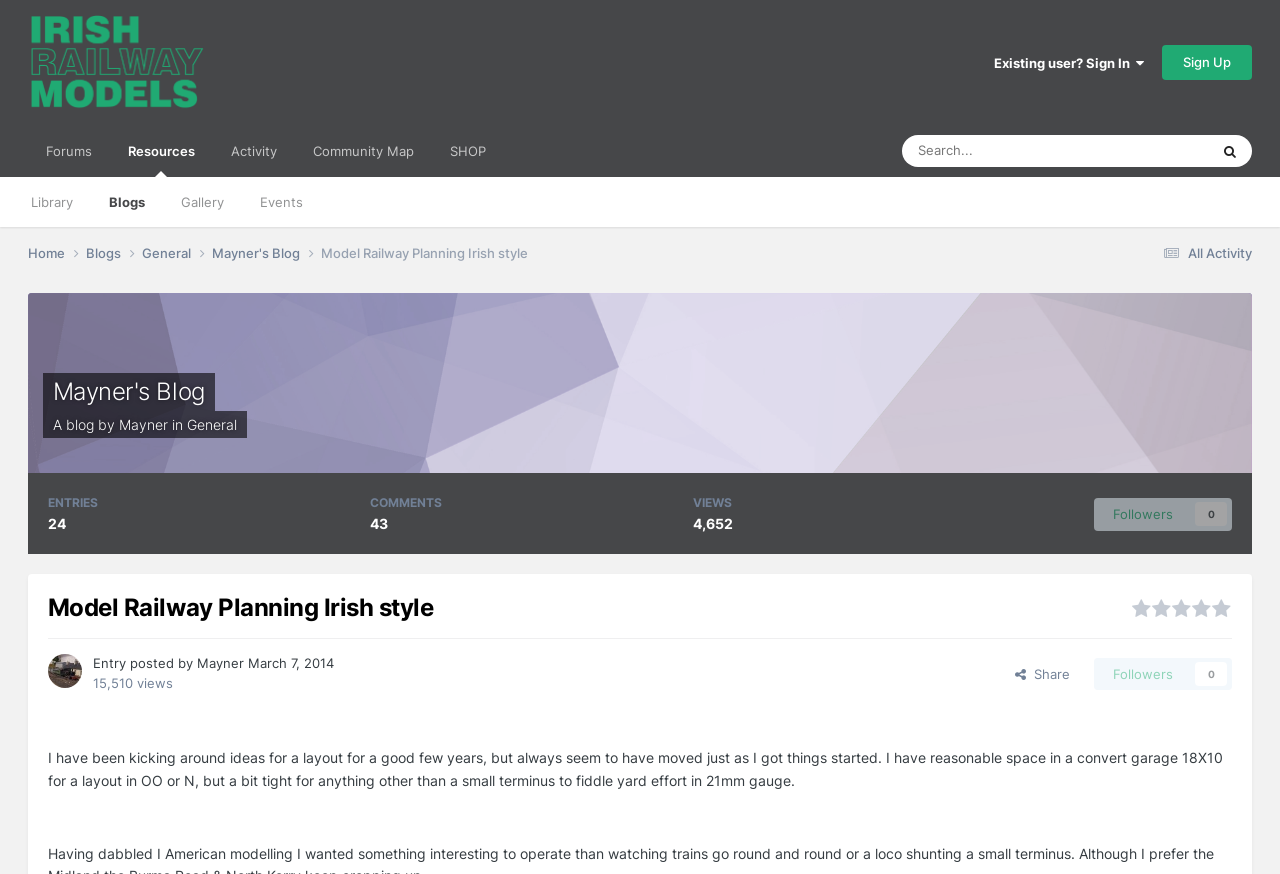Please find the bounding box coordinates of the element that needs to be clicked to perform the following instruction: "Read Mayner's blog". The bounding box coordinates should be four float numbers between 0 and 1, represented as [left, top, right, bottom].

[0.165, 0.279, 0.251, 0.301]